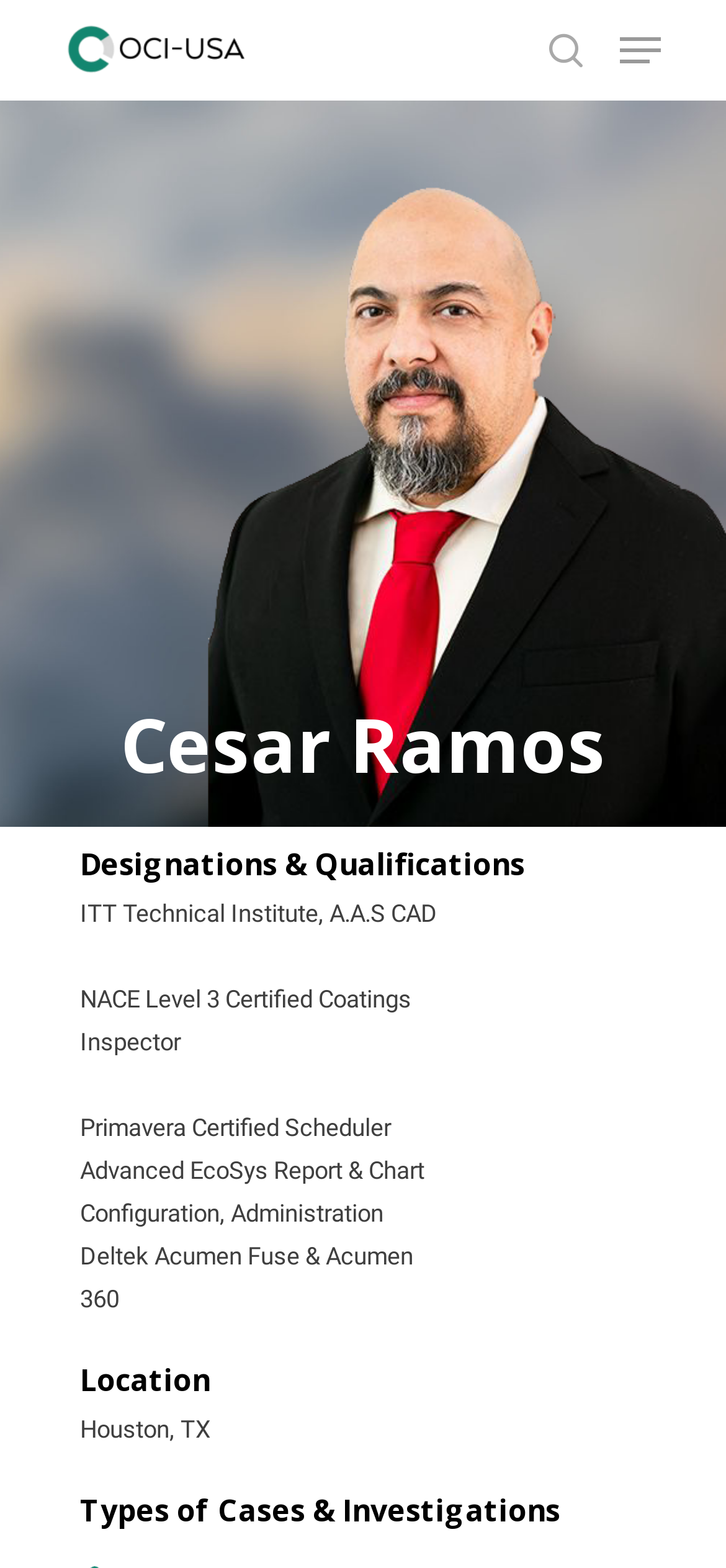Refer to the element description Close Search and identify the corresponding bounding box in the screenshot. Format the coordinates as (top-left x, top-left y, bottom-right x, bottom-right y) with values in the range of 0 to 1.

[0.841, 0.103, 0.903, 0.124]